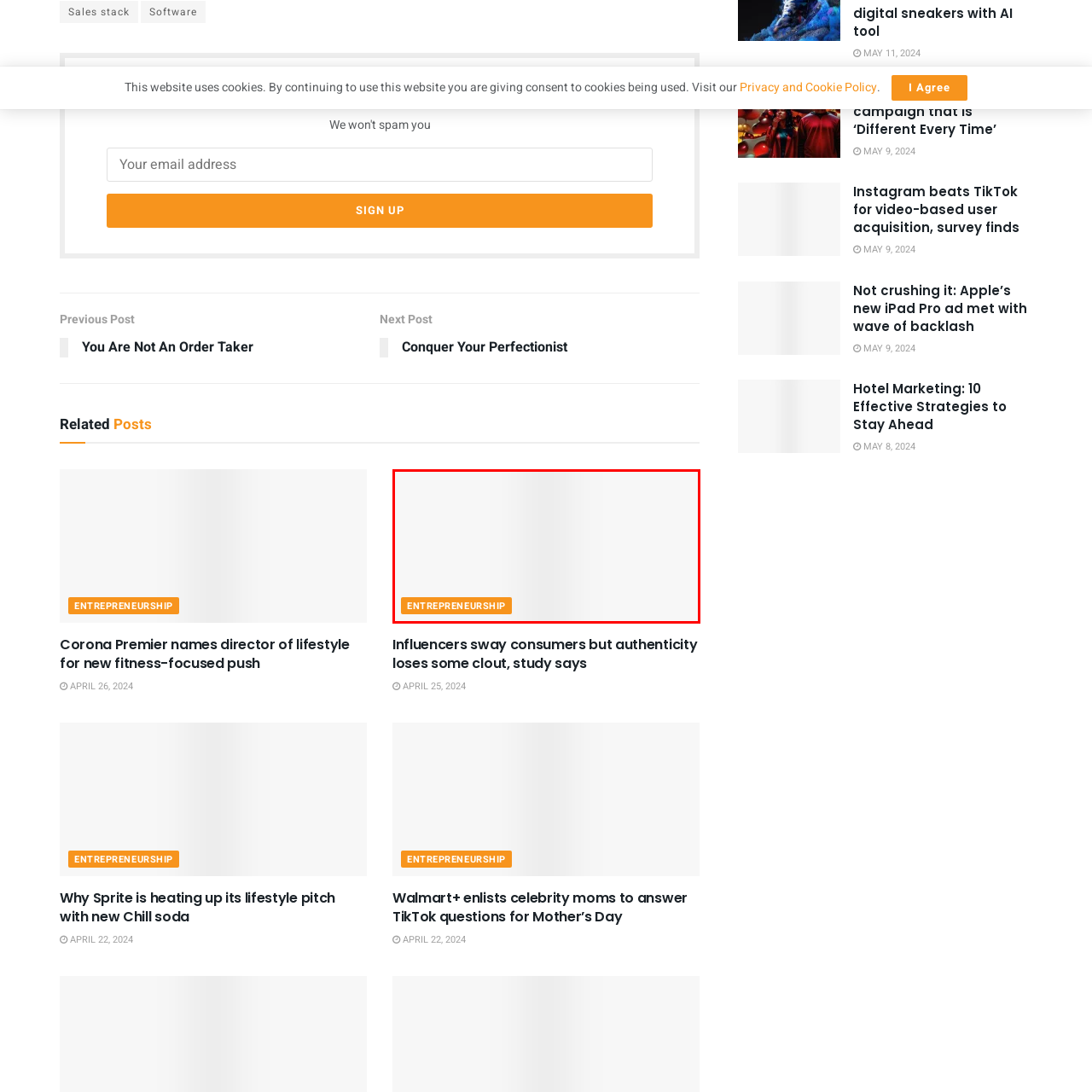Observe the content inside the red rectangle and respond to the question with one word or phrase: 
What is the button labeled?

ENTREPRENEURSHIP